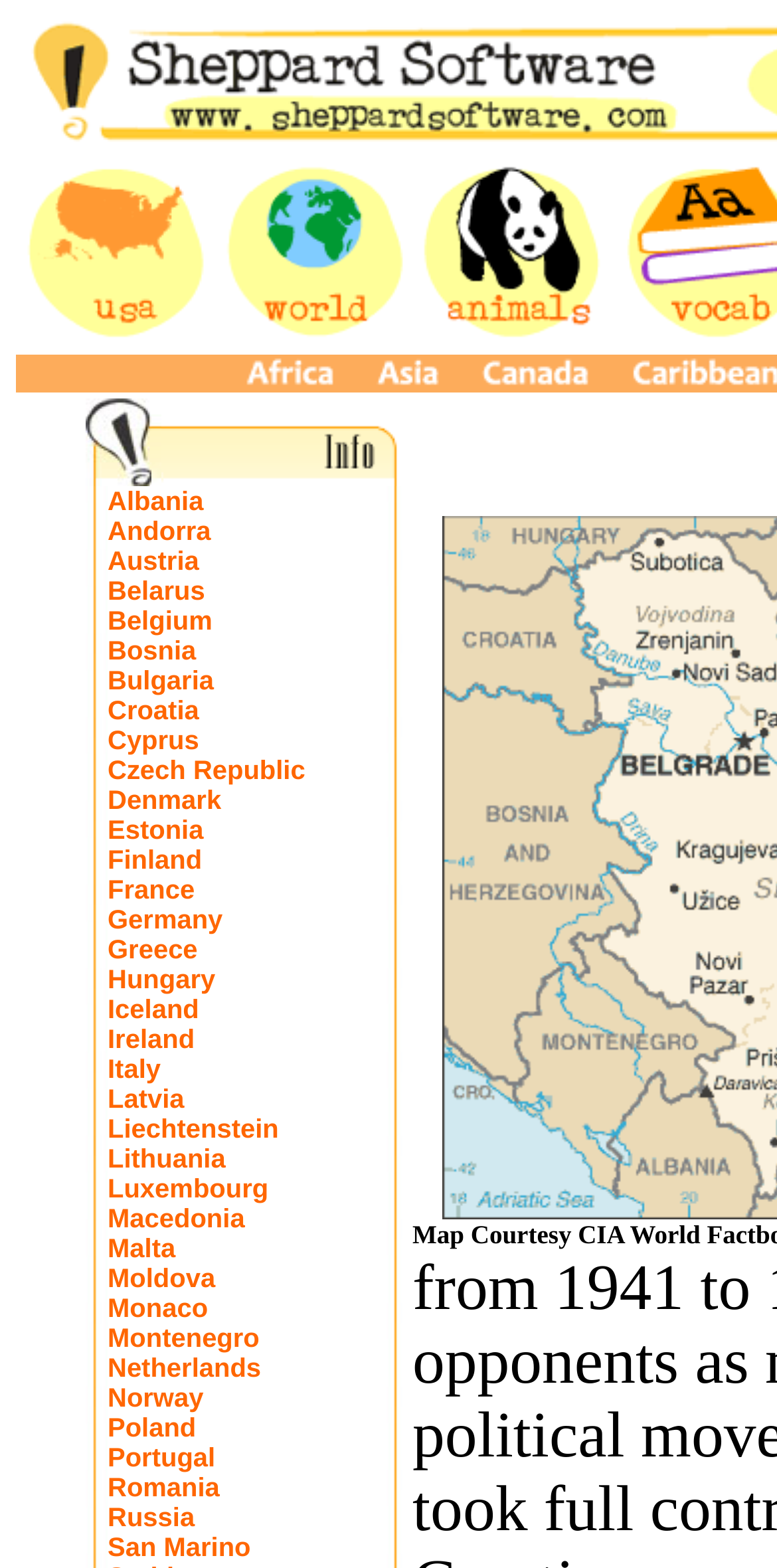What is the category of the top-left image?
Using the image as a reference, answer the question with a short word or phrase.

usa